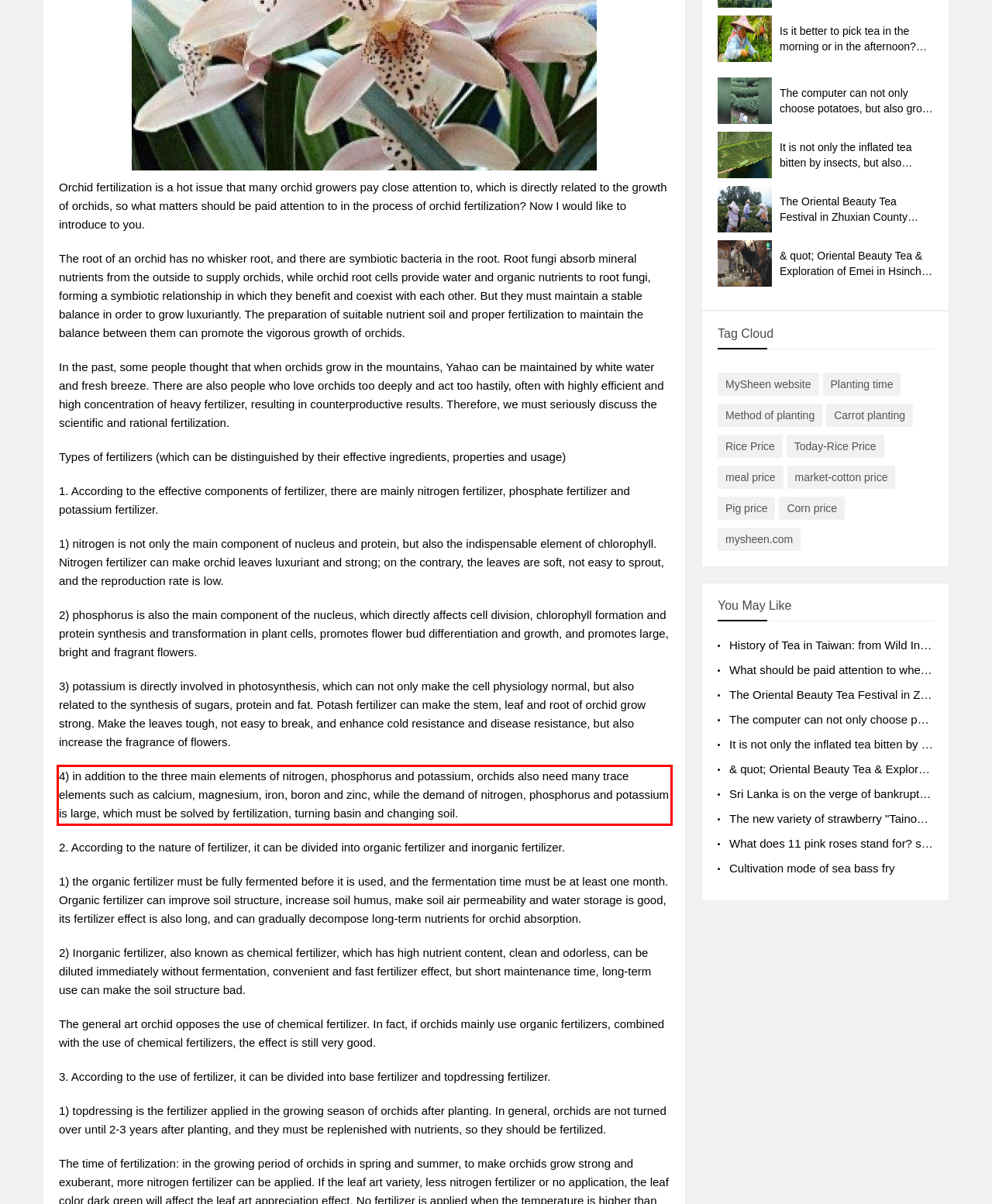You have a screenshot of a webpage with a UI element highlighted by a red bounding box. Use OCR to obtain the text within this highlighted area.

4) in addition to the three main elements of nitrogen, phosphorus and potassium, orchids also need many trace elements such as calcium, magnesium, iron, boron and zinc, while the demand of nitrogen, phosphorus and potassium is large, which must be solved by fertilization, turning basin and changing soil.